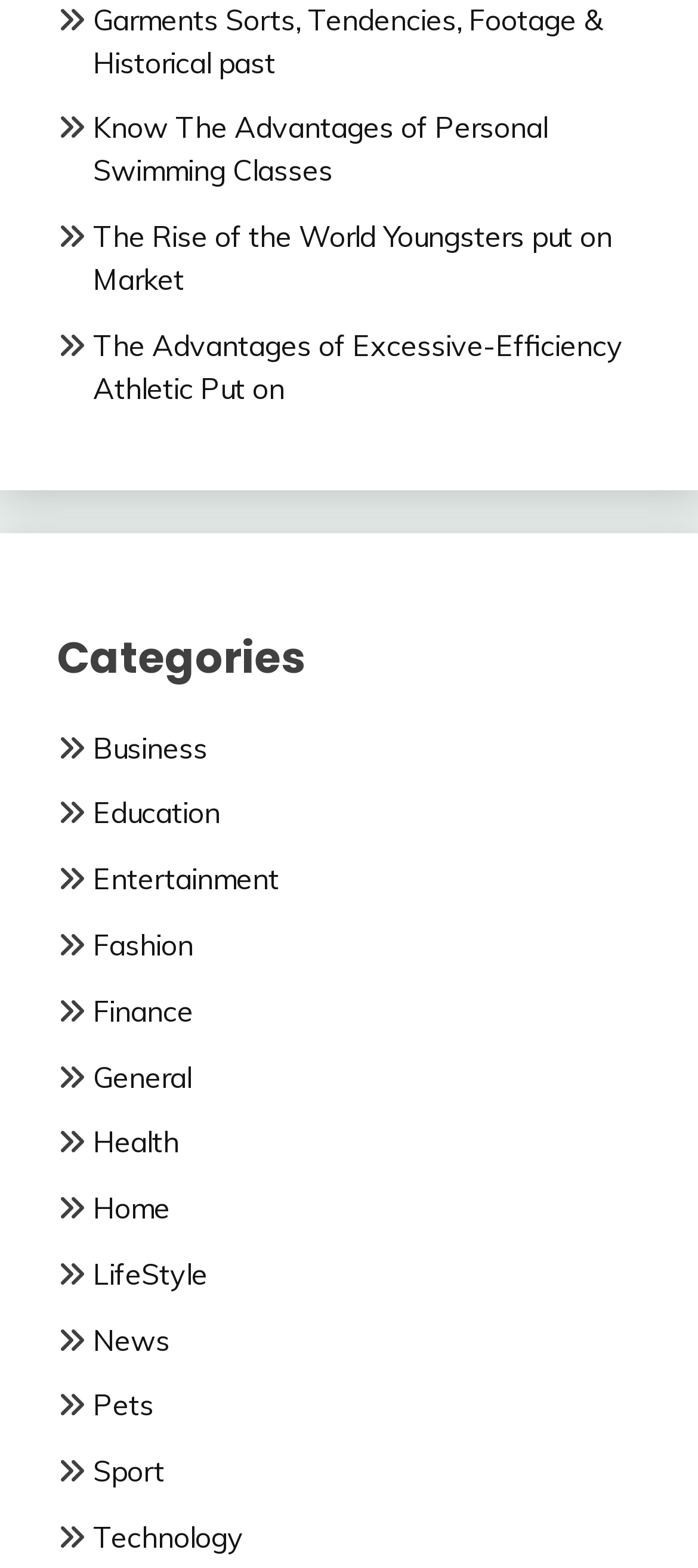Please identify the bounding box coordinates of the element I need to click to follow this instruction: "Discover how to get a girlfriend".

None